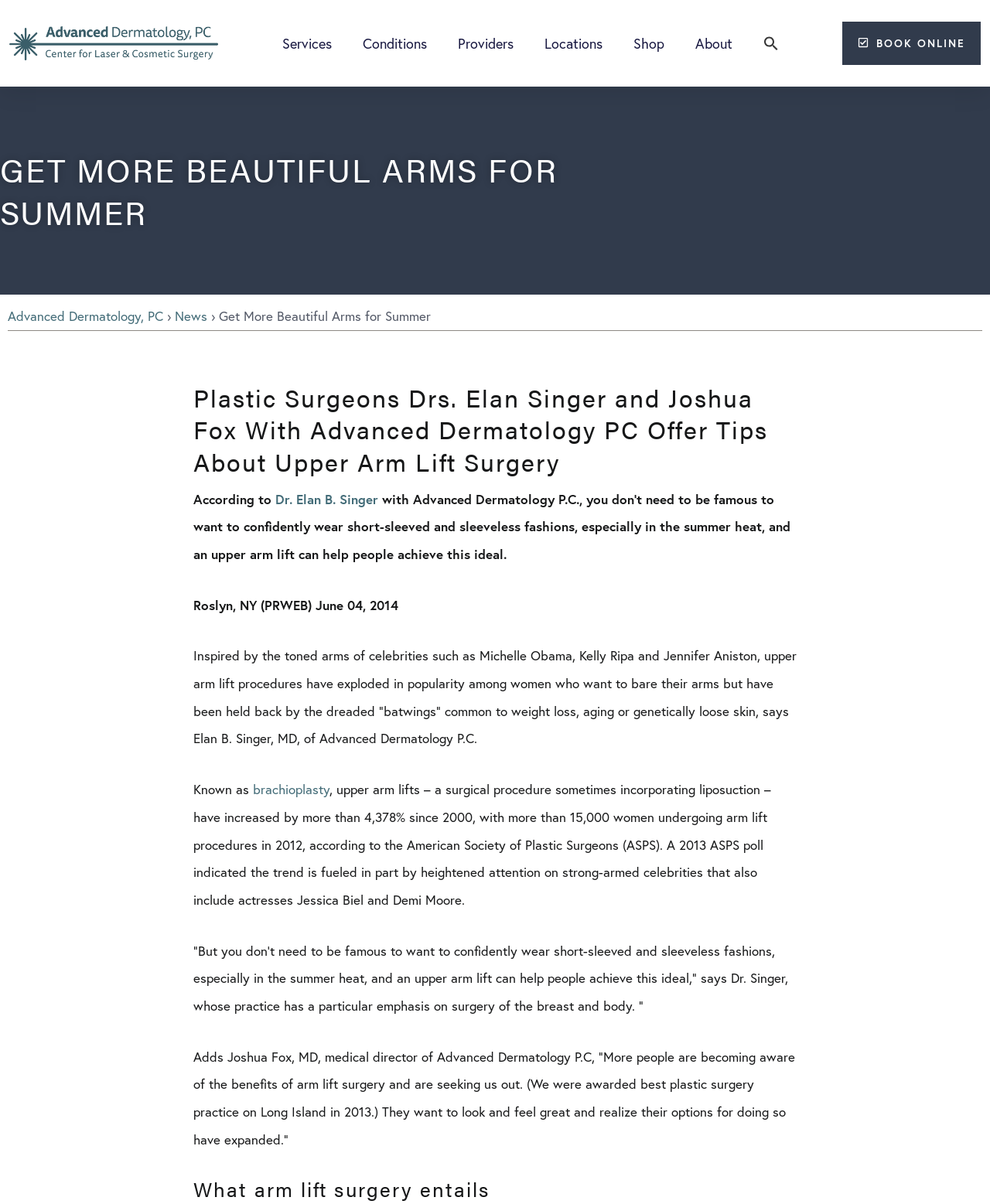Ascertain the bounding box coordinates for the UI element detailed here: "News". The coordinates should be provided as [left, top, right, bottom] with each value being a float between 0 and 1.

[0.177, 0.255, 0.209, 0.27]